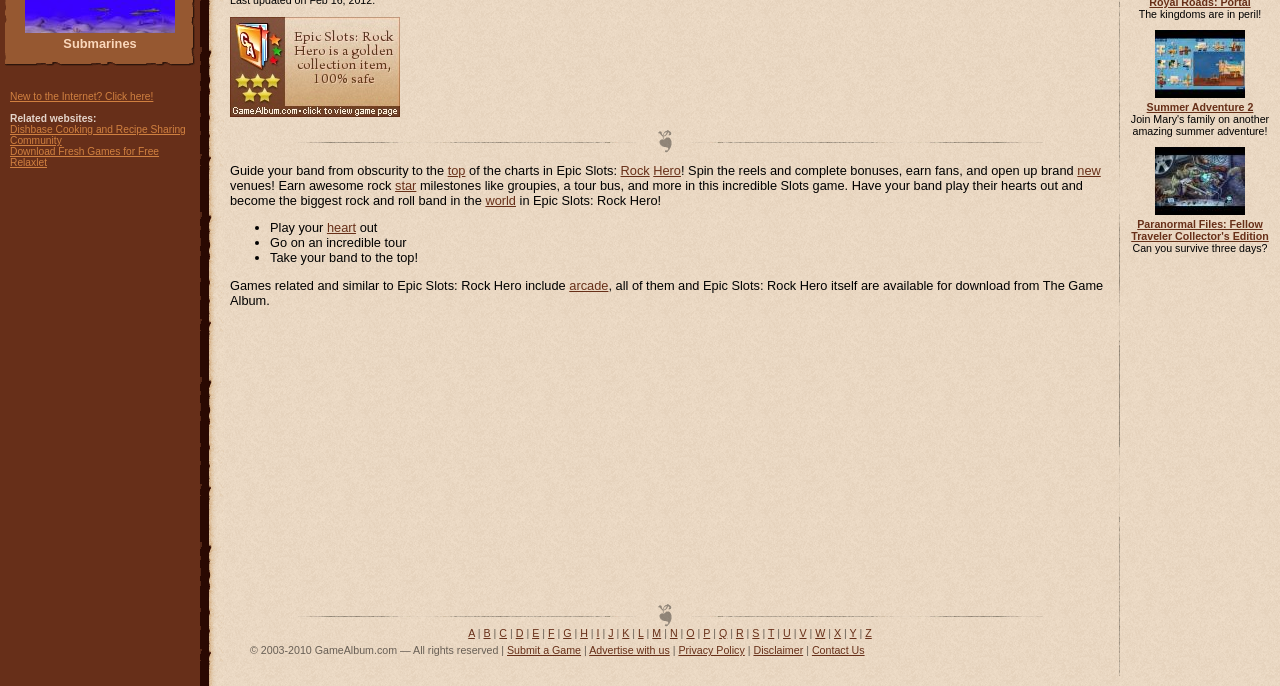Provide the bounding box coordinates for the UI element described in this sentence: "Privacy Policy". The coordinates should be four float values between 0 and 1, i.e., [left, top, right, bottom].

[0.53, 0.939, 0.582, 0.956]